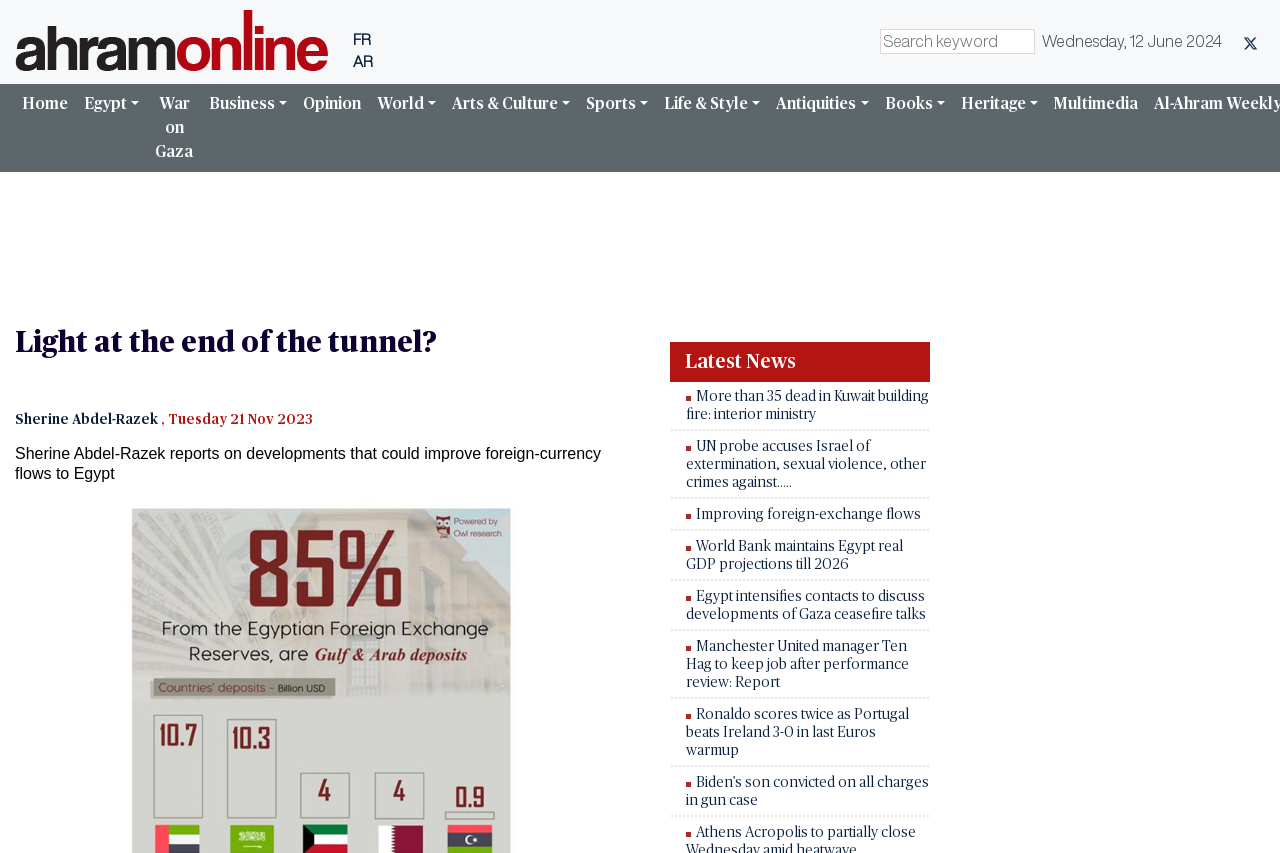Offer a thorough description of the webpage.

The webpage appears to be a news article from Al-Ahram Weekly, an online news portal. At the top, there is a navigation menu with links to various sections such as Home, Egypt, War on Gaza, Business, Opinion, World, Arts & Culture, Sports, Life & Style, Antiquities, Books, and Heritage. Below the navigation menu, there is a search bar where users can enter keywords to search for specific news articles.

The main content of the webpage is an article titled "Light at the end of the tunnel?" written by Sherine Abdel-Razek, which reports on developments that could improve foreign-currency flows to Egypt. The article is accompanied by a small image at the top.

Below the article, there is a section titled "Latest News" which features a list of news articles with links to read more. The news articles are arranged in a table format with each row containing a news headline and a link to the full article. The news headlines include topics such as a building fire in Kuwait, a UN probe accusing Israel of crimes, improving foreign-exchange flows, World Bank projections for Egypt's GDP, and sports news.

On the top-right corner of the webpage, there is a small image and a link to an unknown page. On the bottom-right corner, there is a link to a page with an unknown title. The webpage also has a date and time stamp at the top, indicating that it was last updated on Wednesday, 12 June 2024.